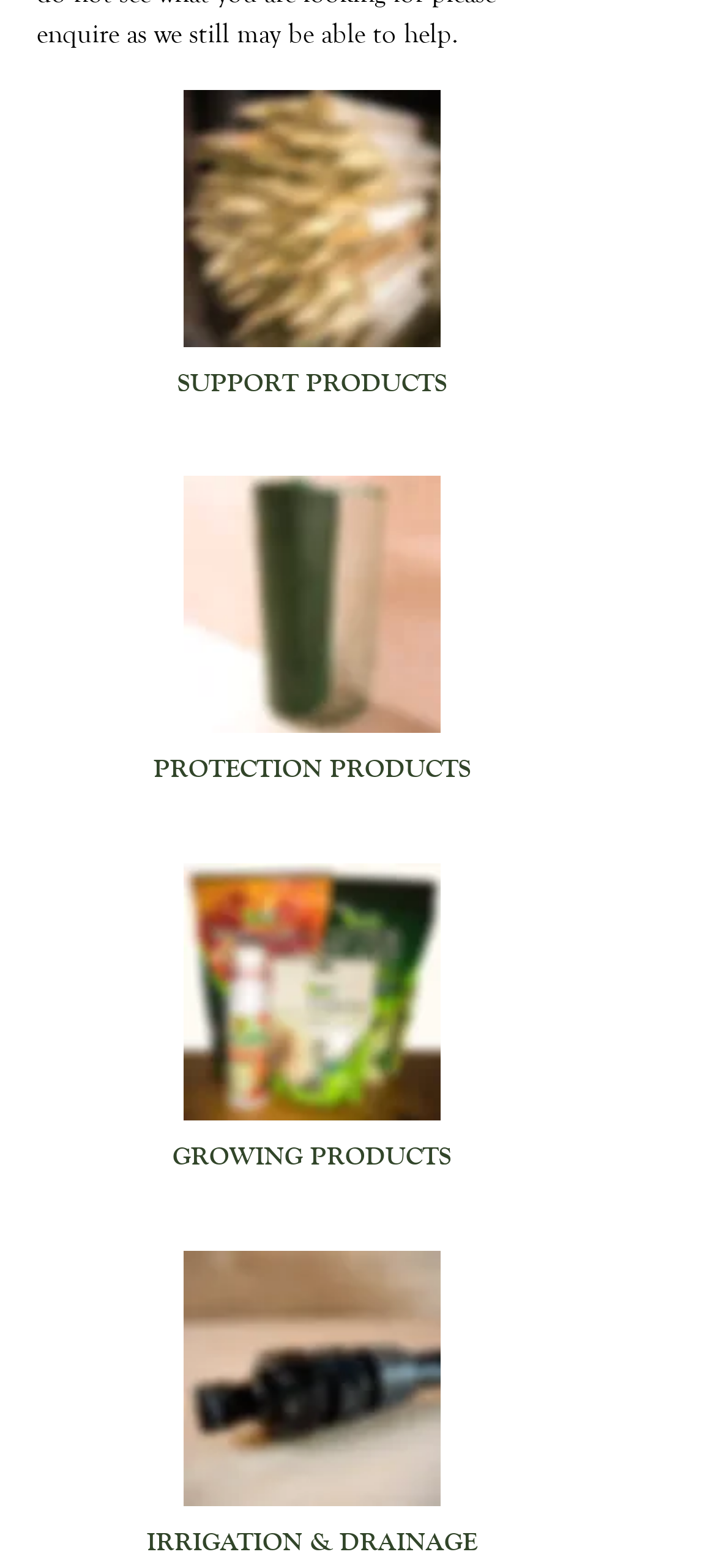What is the first product category?
Relying on the image, give a concise answer in one word or a brief phrase.

SUPPORT PRODUCTS